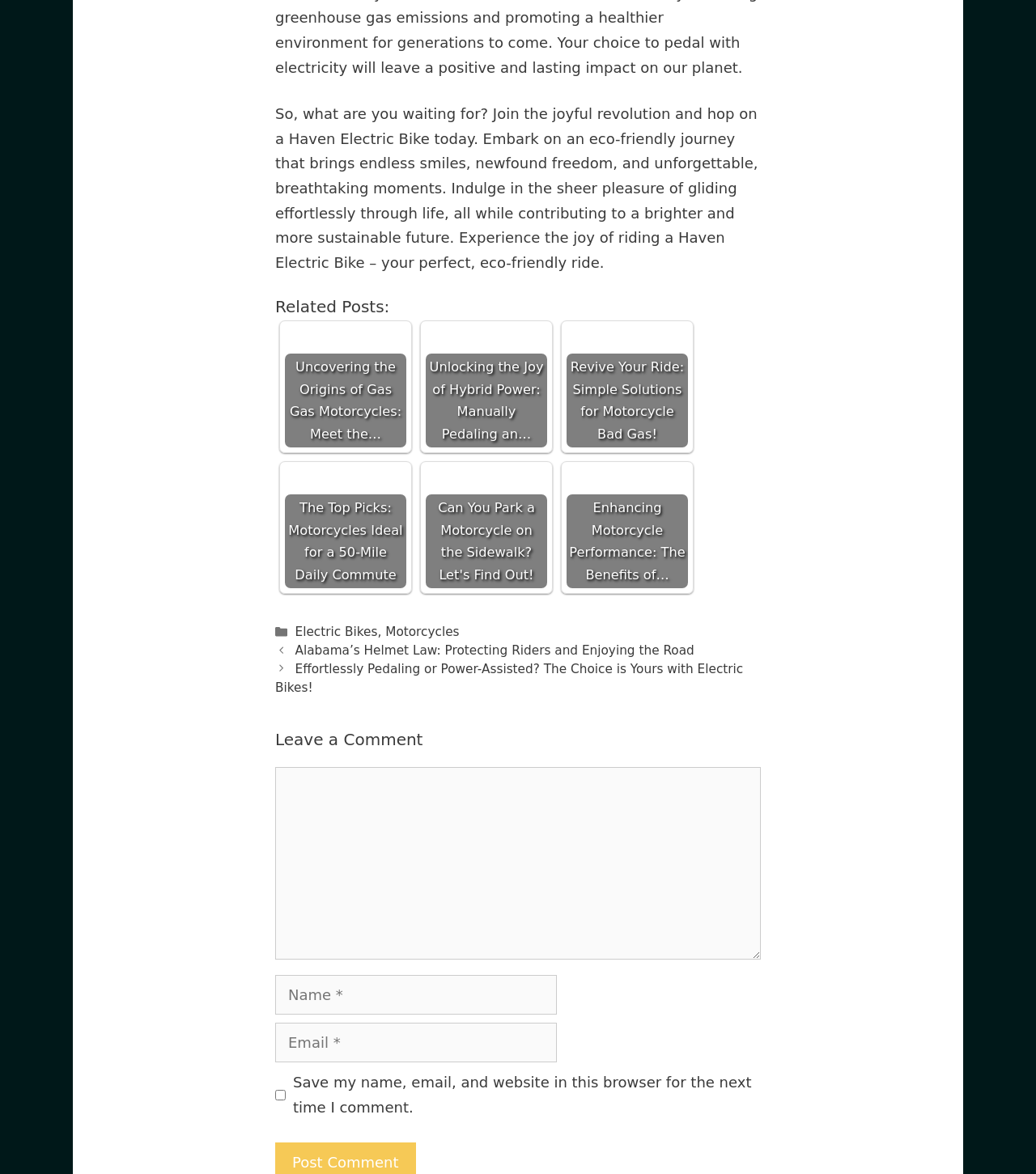What is the main topic of this webpage?
Using the details shown in the screenshot, provide a comprehensive answer to the question.

Based on the content of the webpage, it appears to be discussing electric bikes and motorcycles, with a focus on their benefits and features. The text at the top of the page mentions 'Haven Electric Bike' and 'eco-friendly journey', and the related posts section lists several articles about motorcycles and electric bikes.